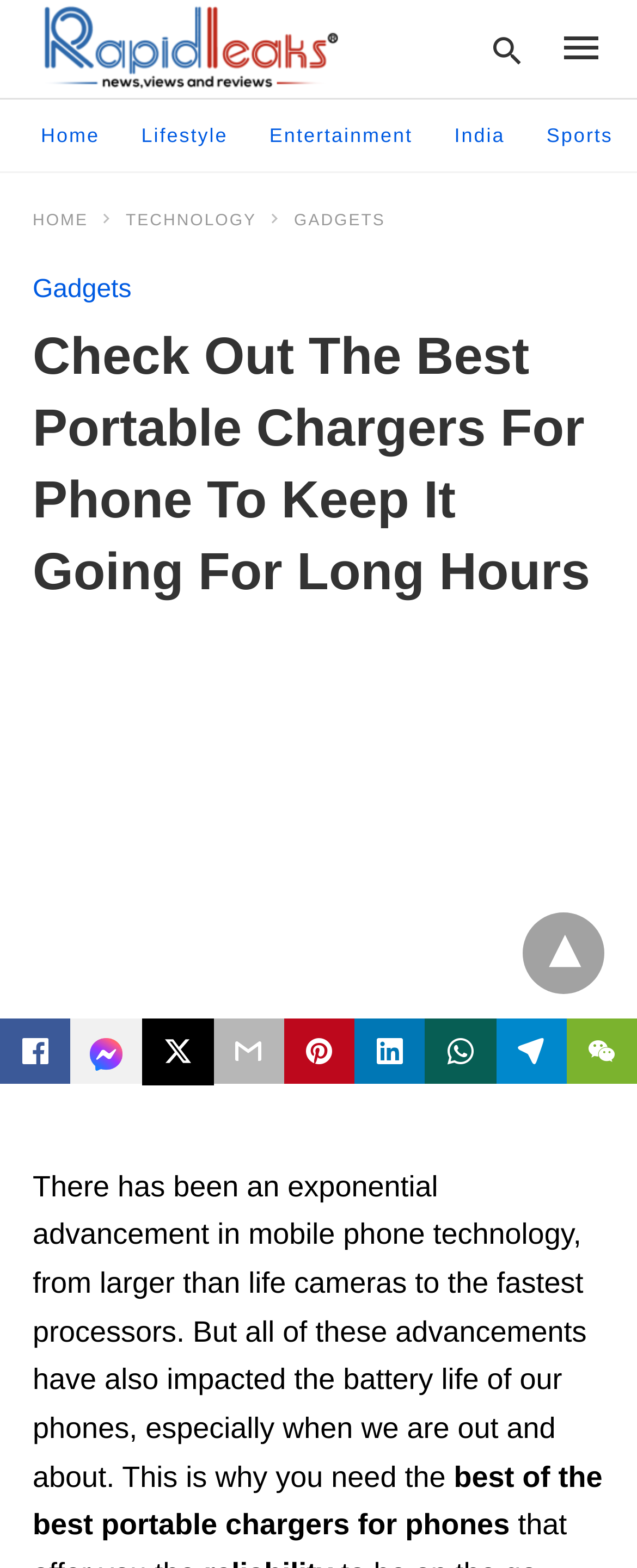Please answer the following question using a single word or phrase: 
What is the main topic of this webpage?

Portable chargers for phones